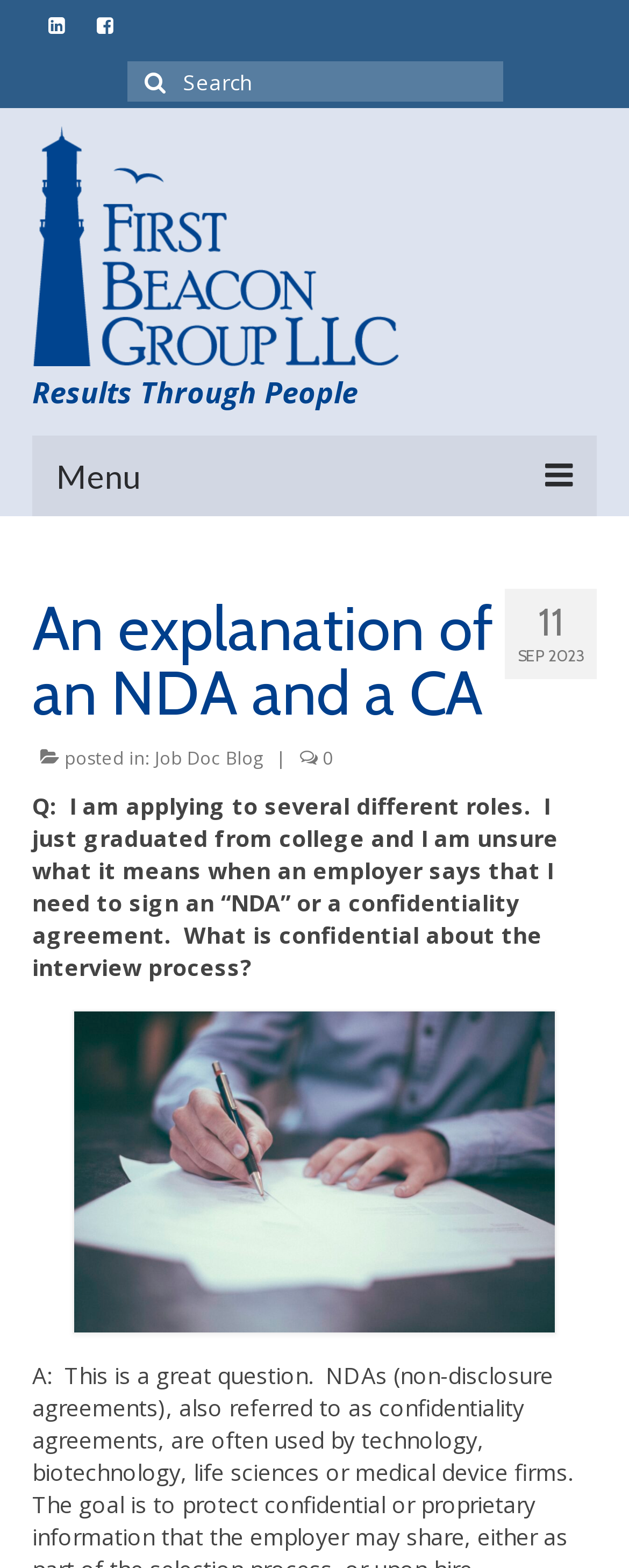Please identify the bounding box coordinates of the element's region that needs to be clicked to fulfill the following instruction: "Go to the Home page". The bounding box coordinates should consist of four float numbers between 0 and 1, i.e., [left, top, right, bottom].

[0.077, 0.34, 0.923, 0.382]